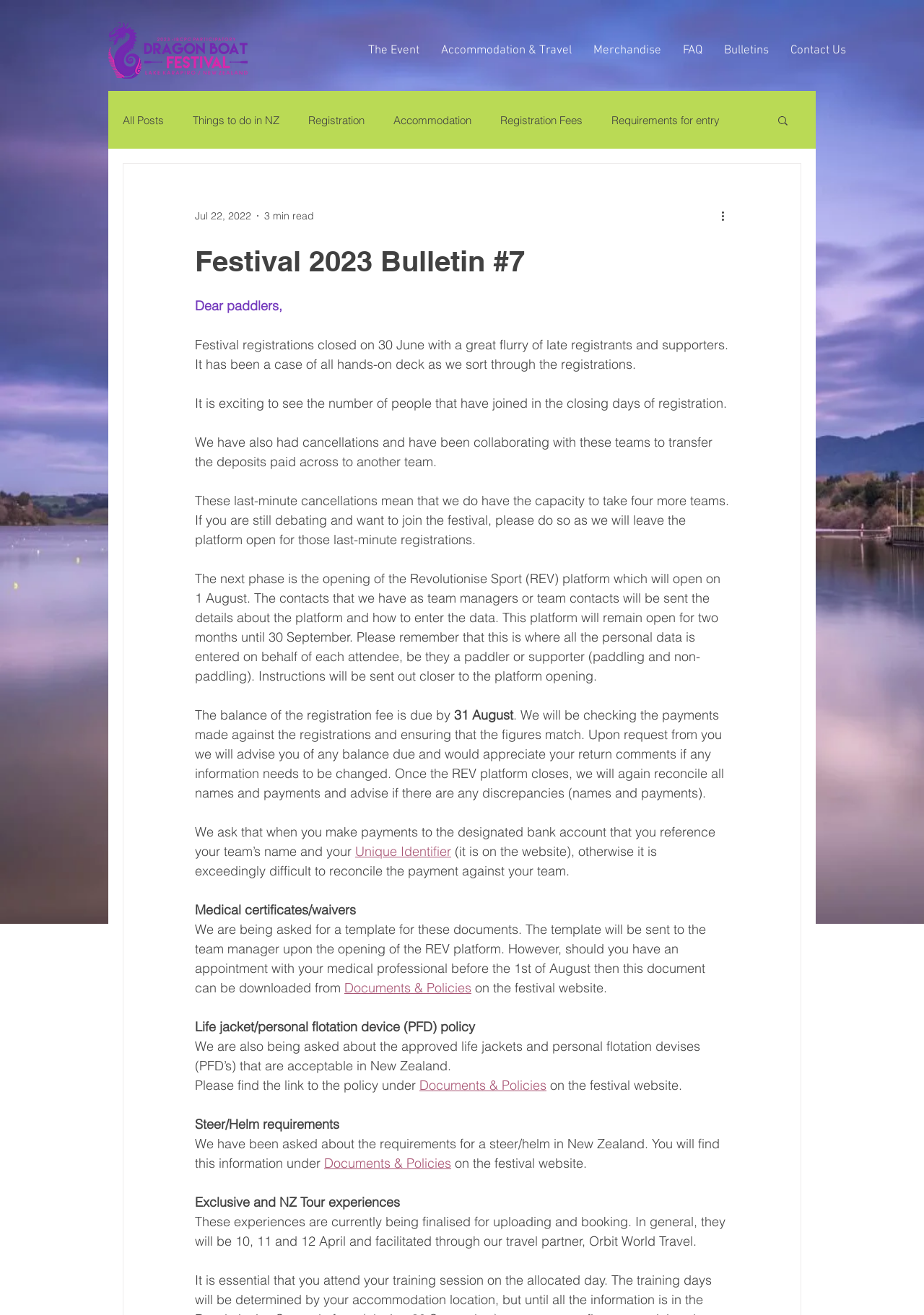Please find the bounding box coordinates of the section that needs to be clicked to achieve this instruction: "Check out Accommodation & Travel".

[0.466, 0.022, 0.63, 0.055]